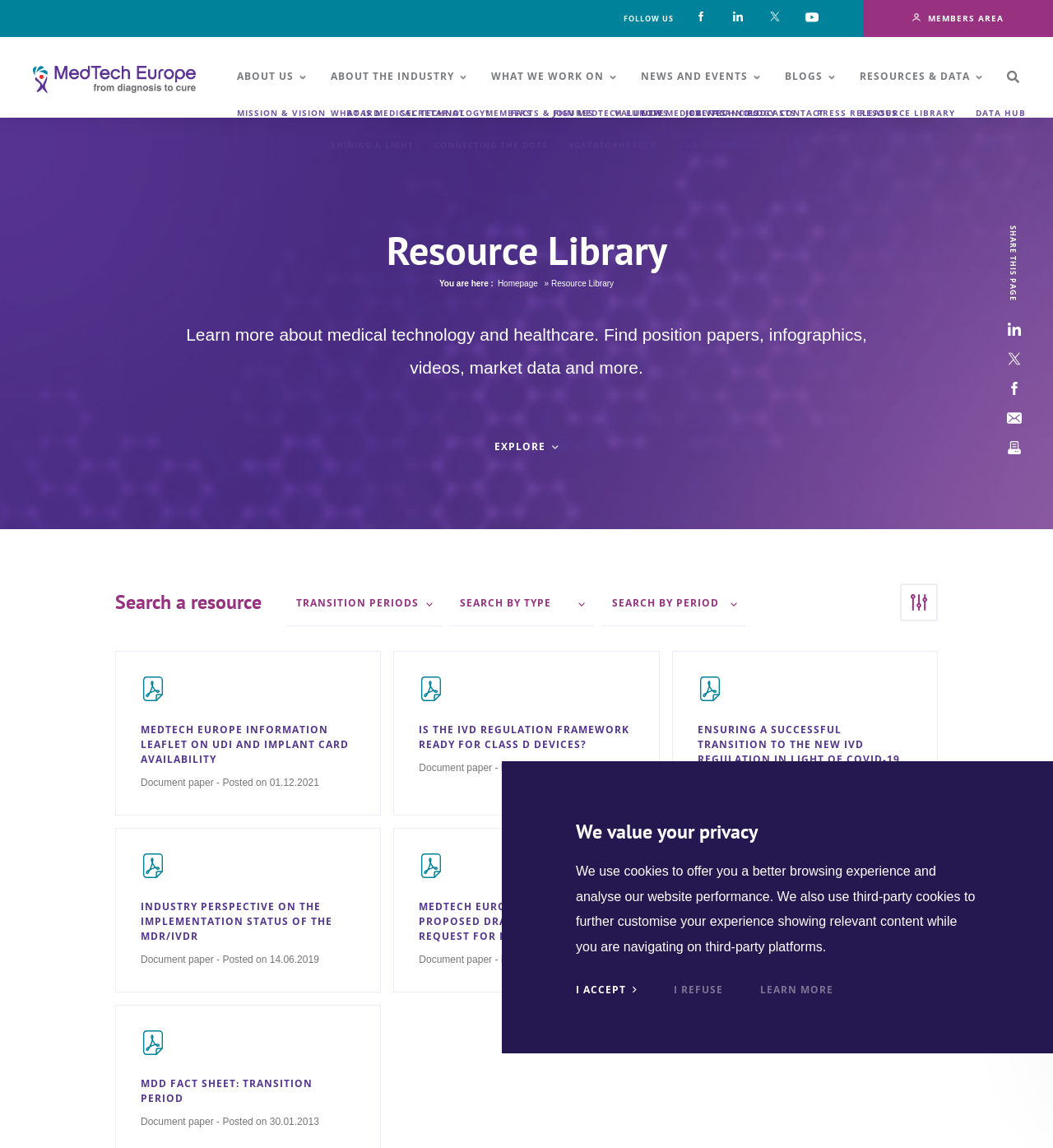Identify the coordinates of the bounding box for the element described below: "title="Print"". Return the coordinates as four float numbers between 0 and 1: [left, top, right, bottom].

[0.949, 0.378, 0.977, 0.403]